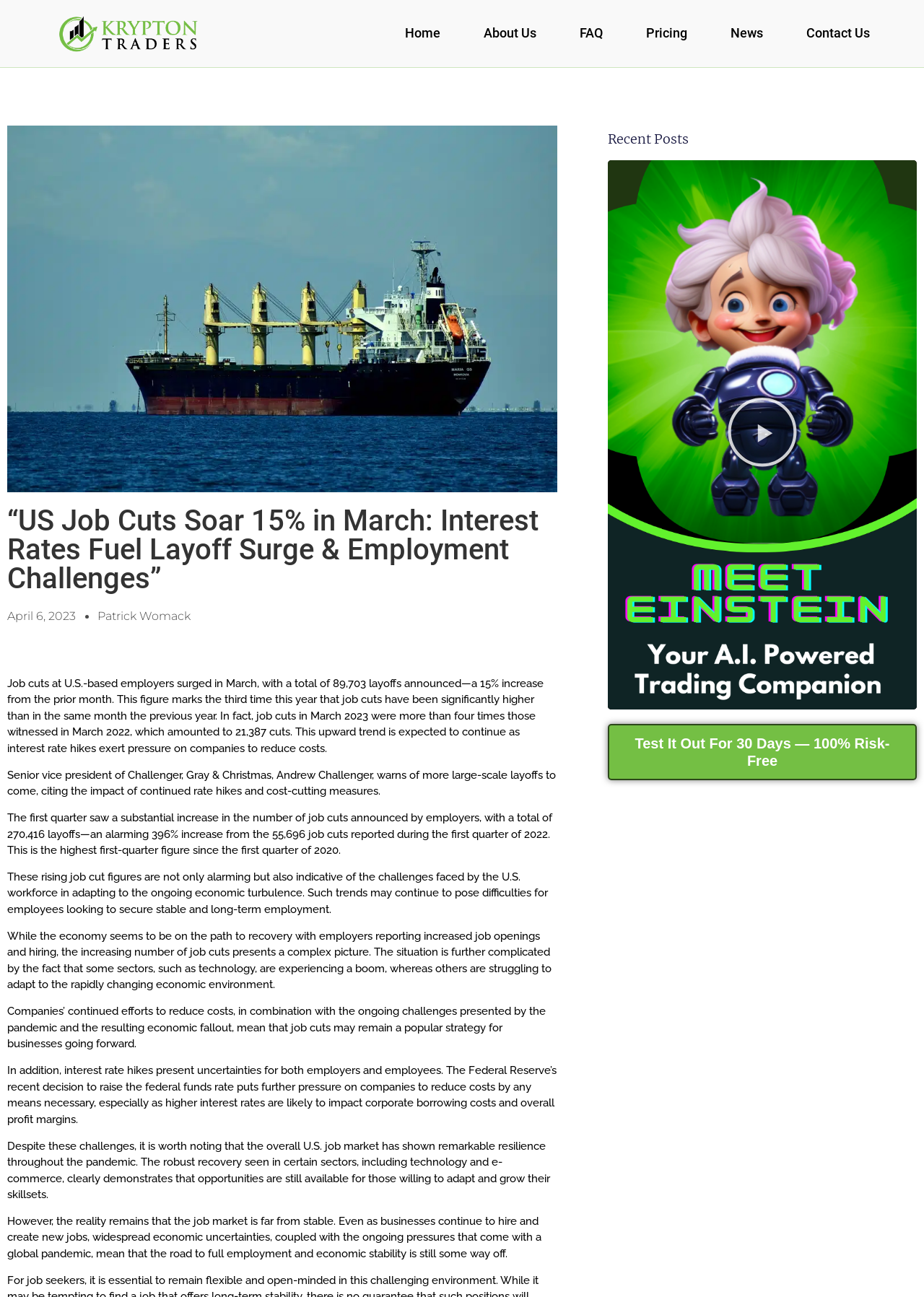Please specify the bounding box coordinates of the clickable region necessary for completing the following instruction: "Enter email address". The coordinates must consist of four float numbers between 0 and 1, i.e., [left, top, right, bottom].

None